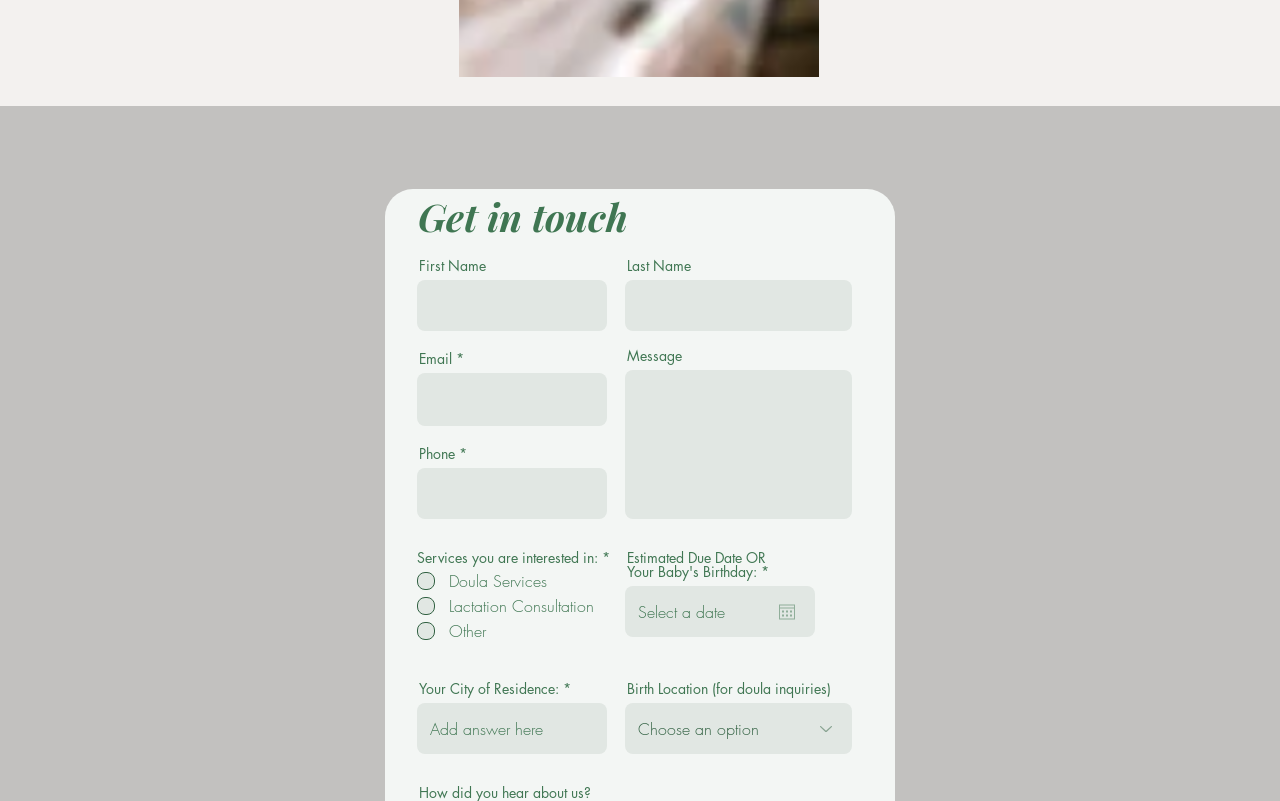What is the purpose of the 'Open calendar' button?
Give a single word or phrase answer based on the content of the image.

Select due date or birthday